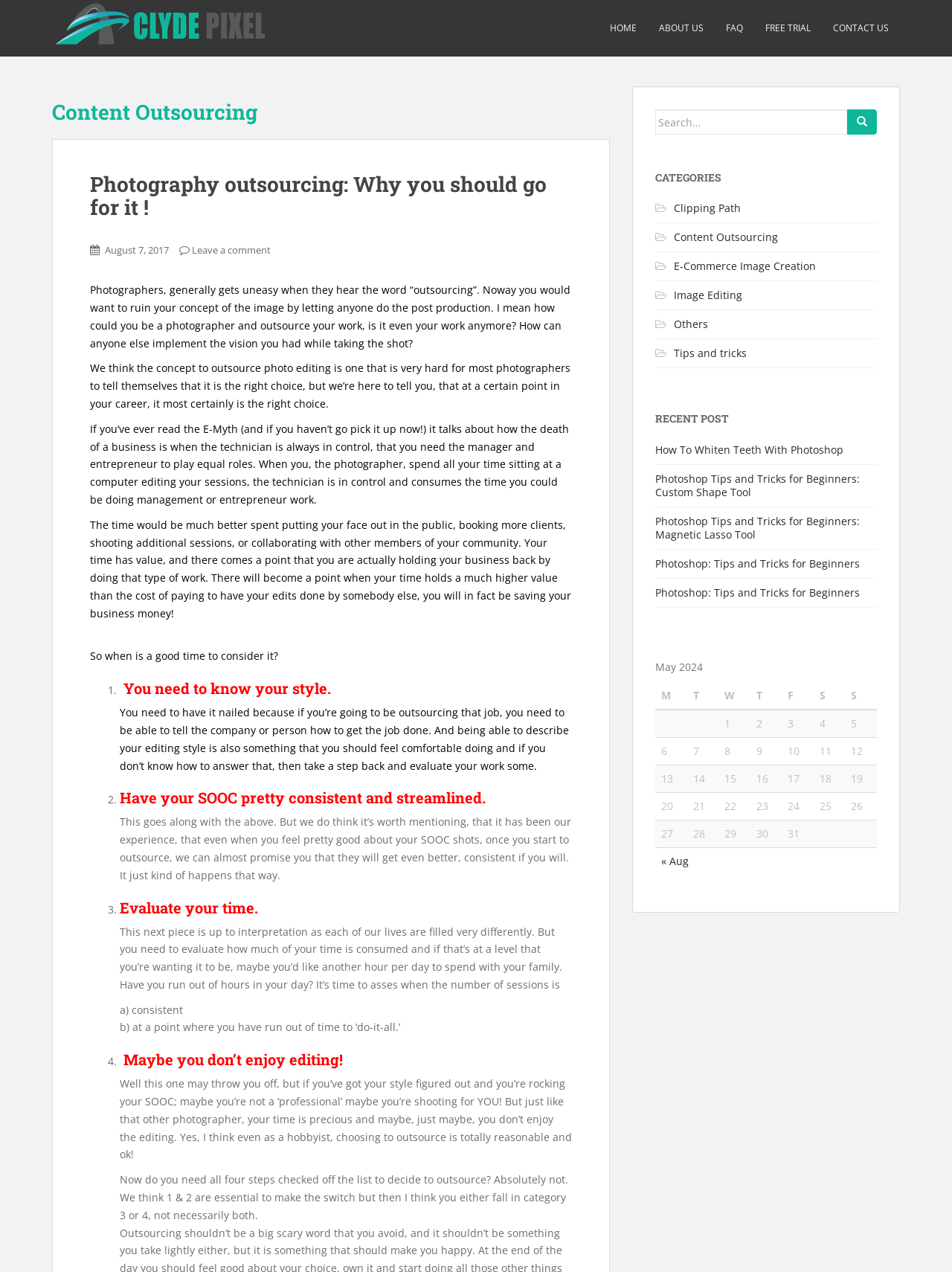Select the bounding box coordinates of the element I need to click to carry out the following instruction: "Read the recent post 'This Is What Students Protesting Israel’s Gaza Siege Want'".

None